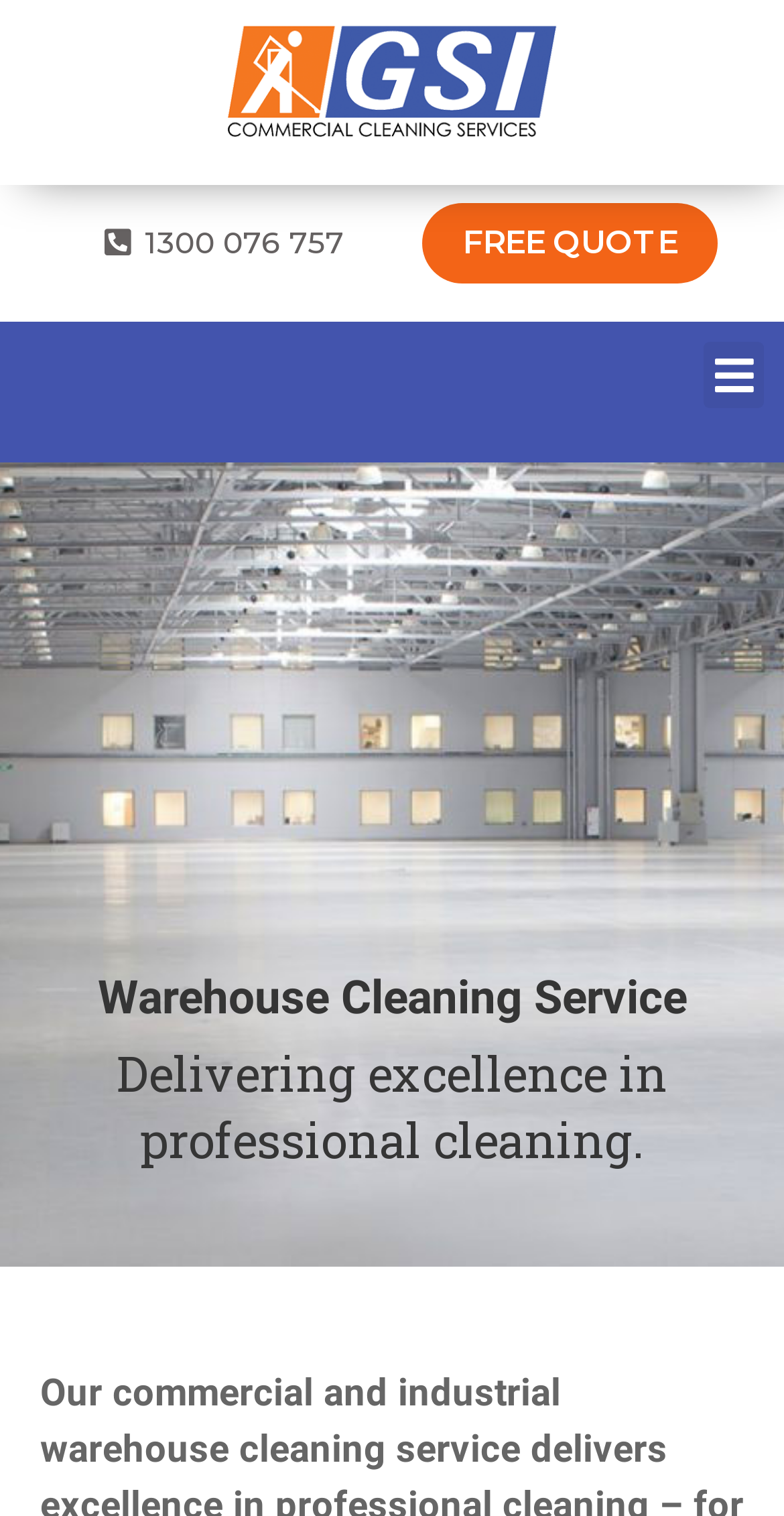What type of service is being offered?
Can you provide an in-depth and detailed response to the question?

I determined the type of service by reading the StaticText element 'Warehouse Cleaning Service' which is a prominent heading on the page, and also by understanding the context of the webpage.